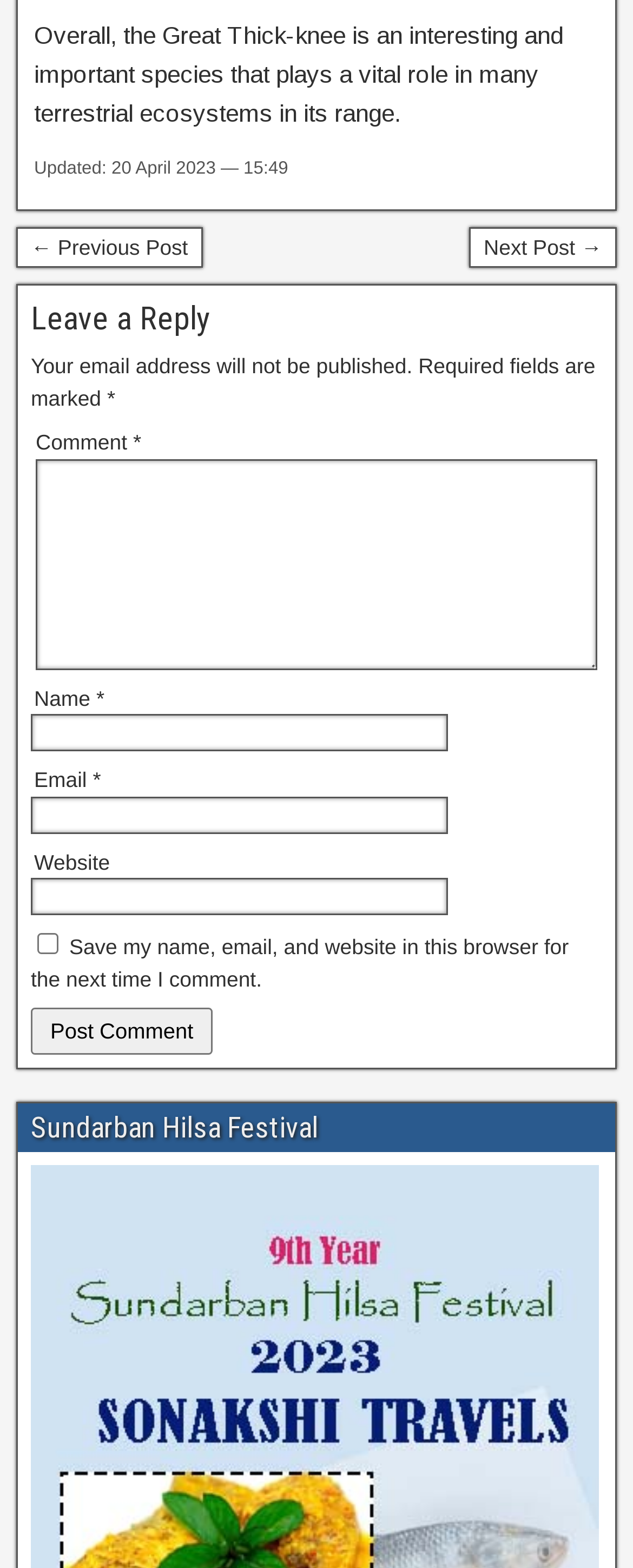Please provide a comprehensive answer to the question based on the screenshot: What is the required information to leave a reply?

I found the required information to leave a reply by looking at the form fields, which are marked with an asterisk (*). The fields marked with an asterisk are 'Name', 'Email', and 'Comment', indicating that they are required to leave a reply.